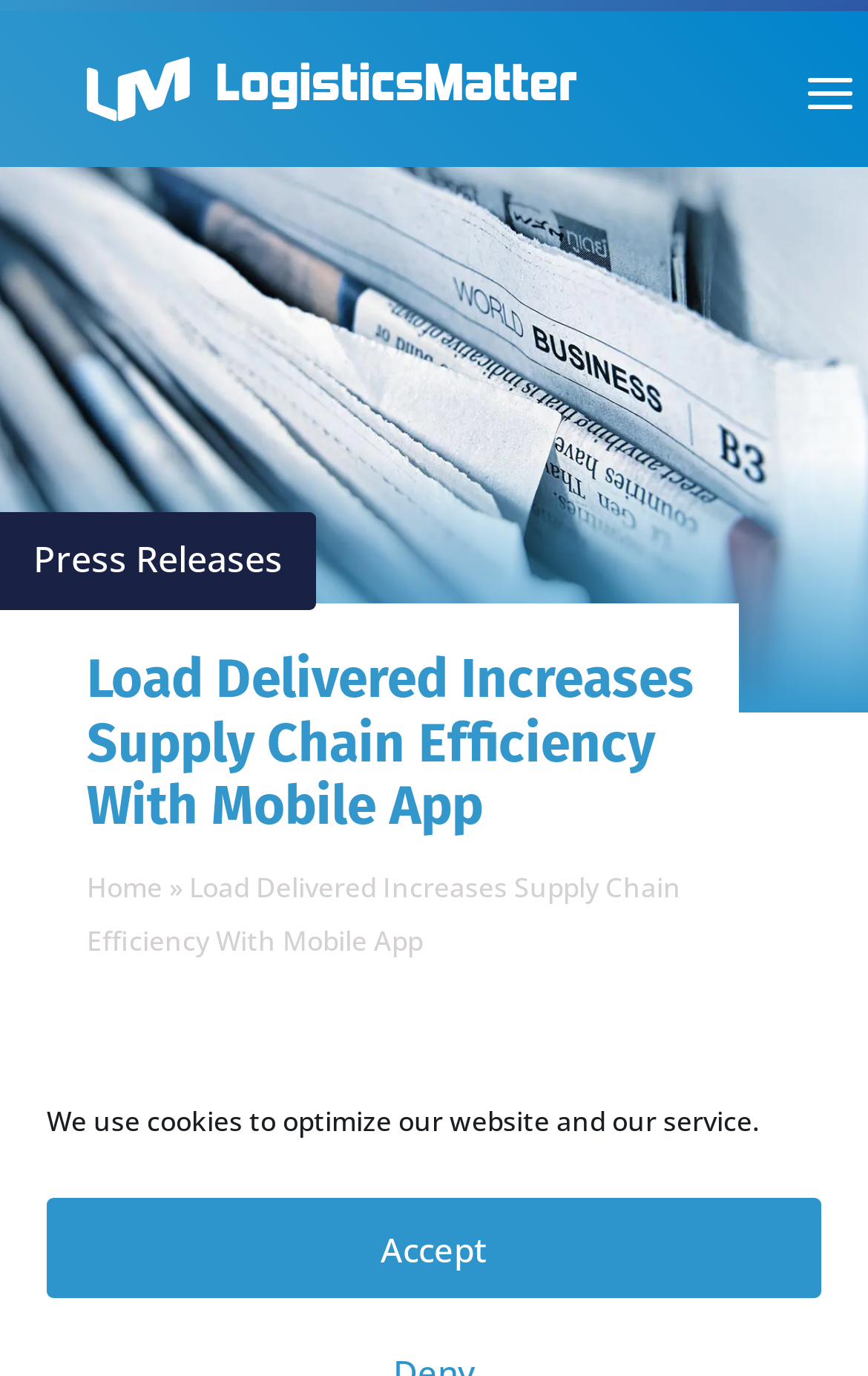What is the main topic of this webpage?
Please provide a single word or phrase as the answer based on the screenshot.

Load Delivered mobile app